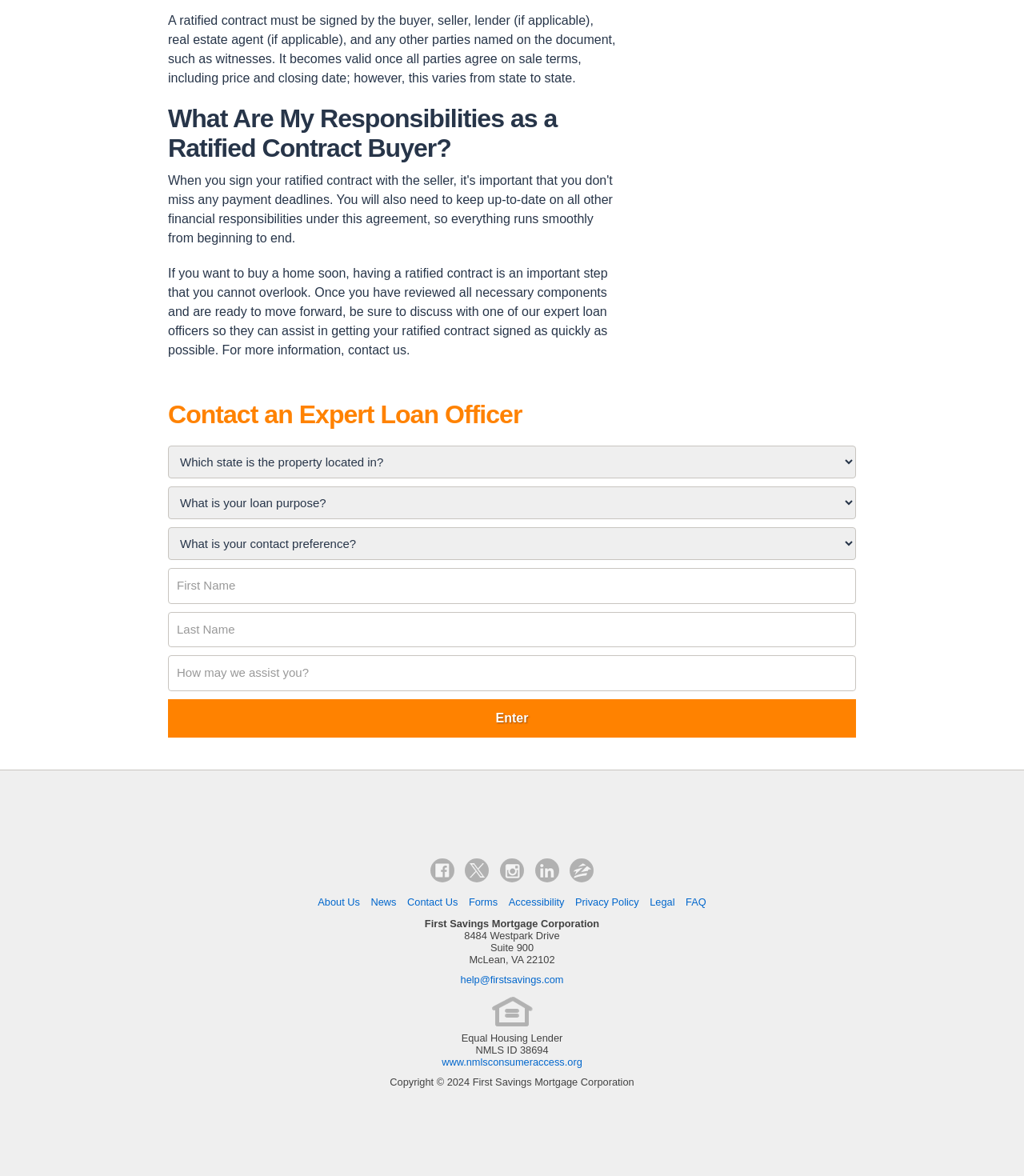Find the bounding box of the element with the following description: "title="First Savings Mortgage on Facebook"". The coordinates must be four float numbers between 0 and 1, formatted as [left, top, right, bottom].

[0.42, 0.742, 0.444, 0.752]